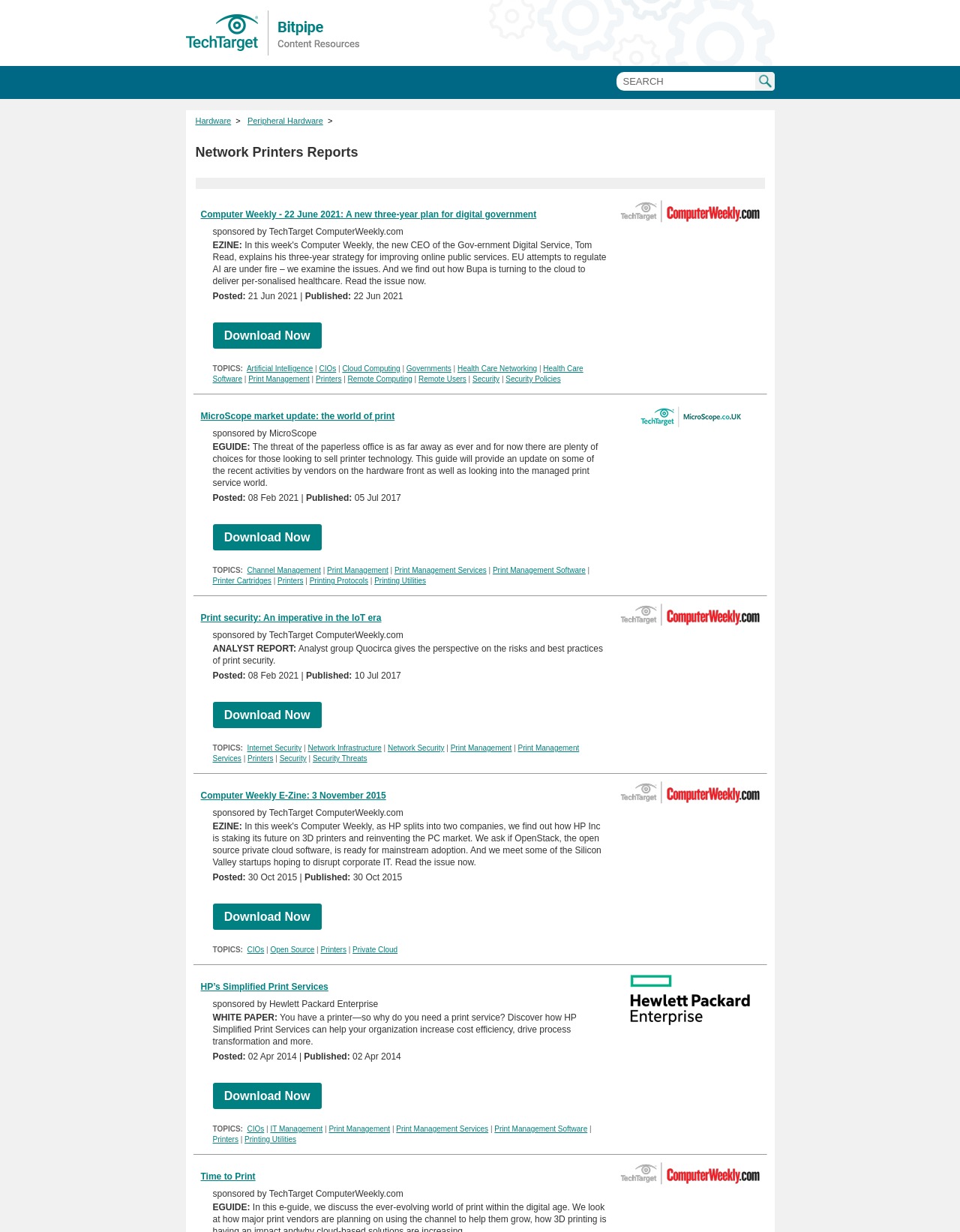What is the main heading displayed on the webpage? Please provide the text.

Network Printers Reports